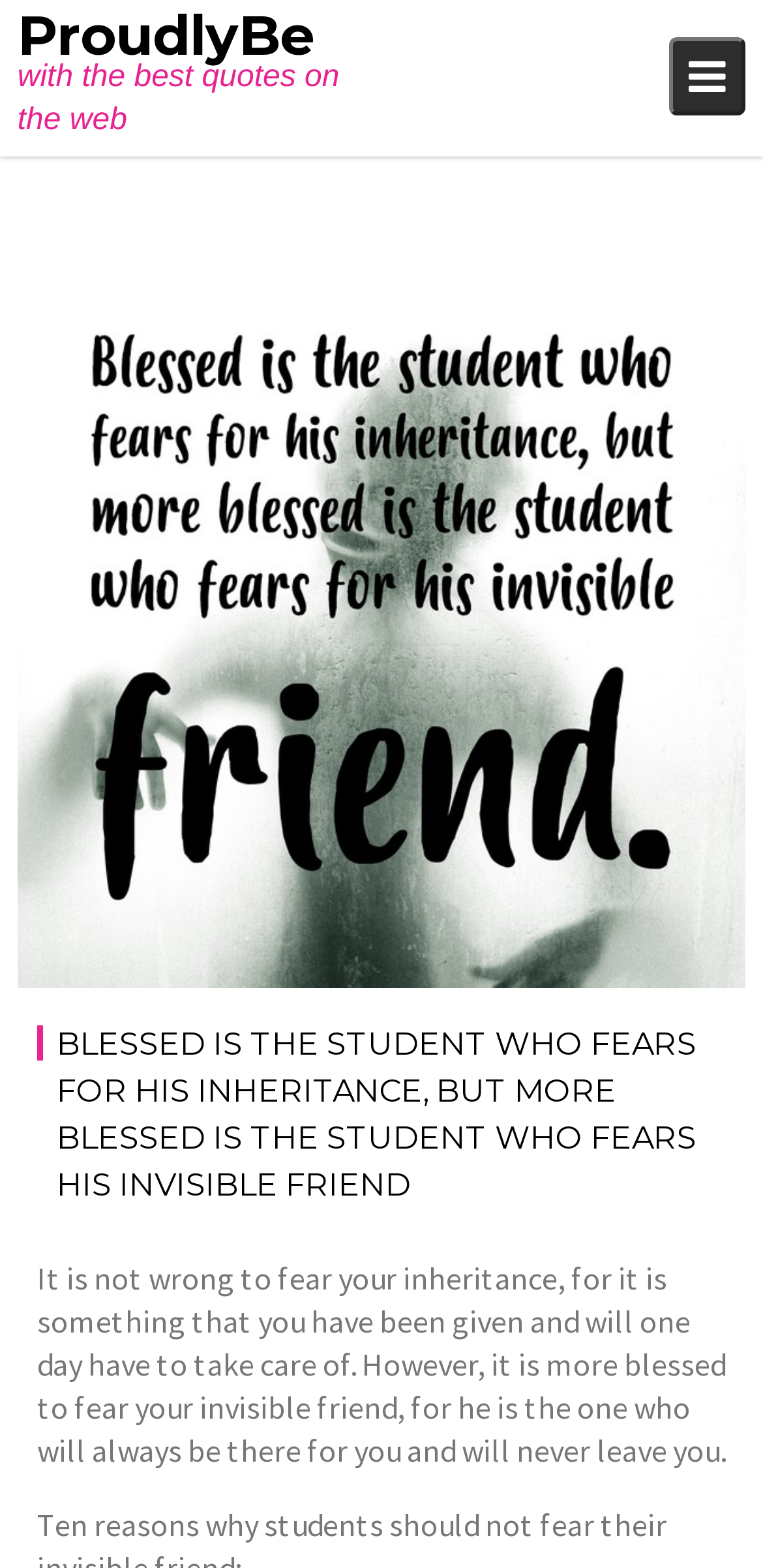Please determine the bounding box coordinates of the element's region to click in order to carry out the following instruction: "Click the button with a bookmark icon". The coordinates should be four float numbers between 0 and 1, i.e., [left, top, right, bottom].

[0.877, 0.024, 0.977, 0.074]